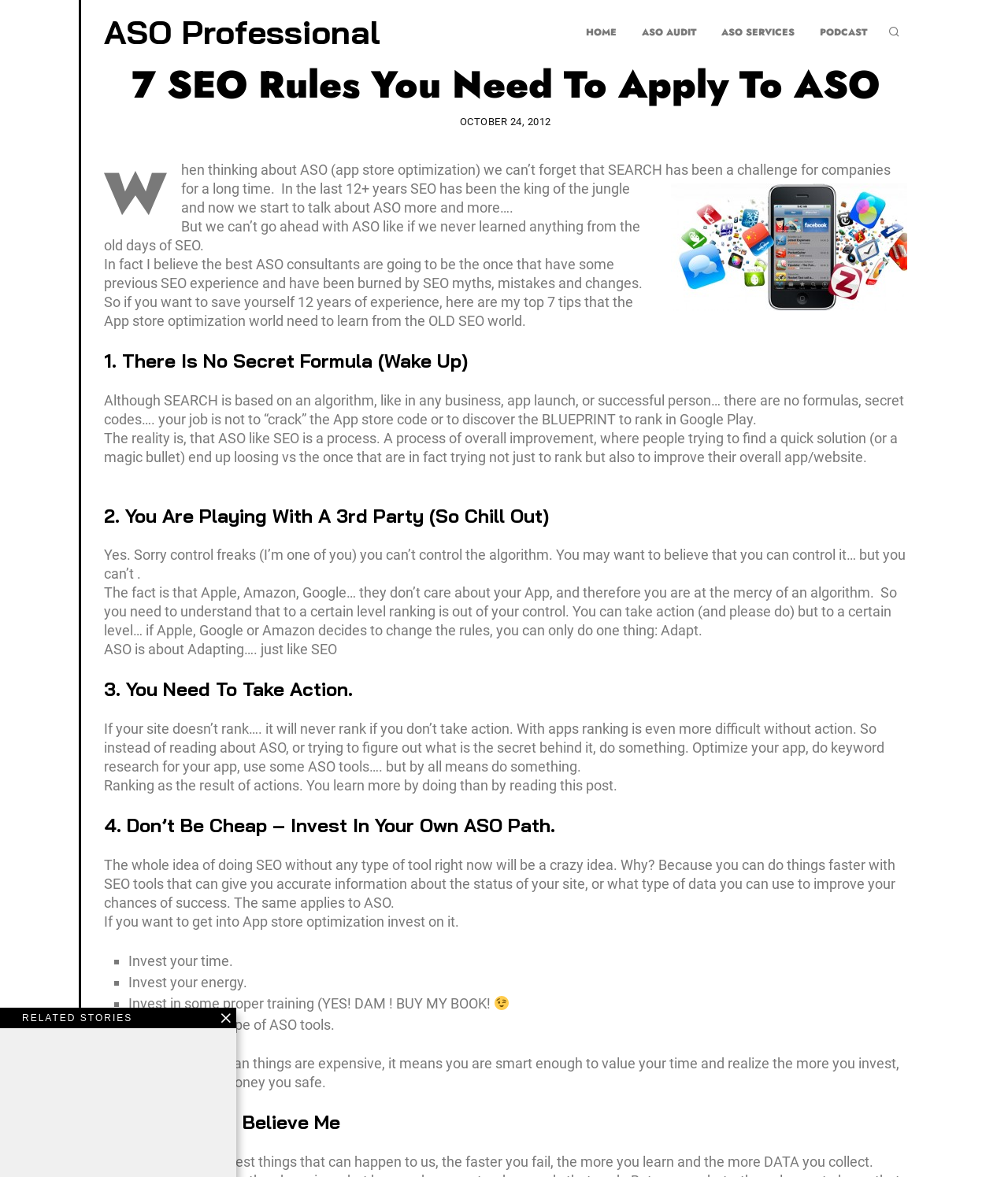Using a single word or phrase, answer the following question: 
What is the author's attitude towards failure in ASO?

Positive